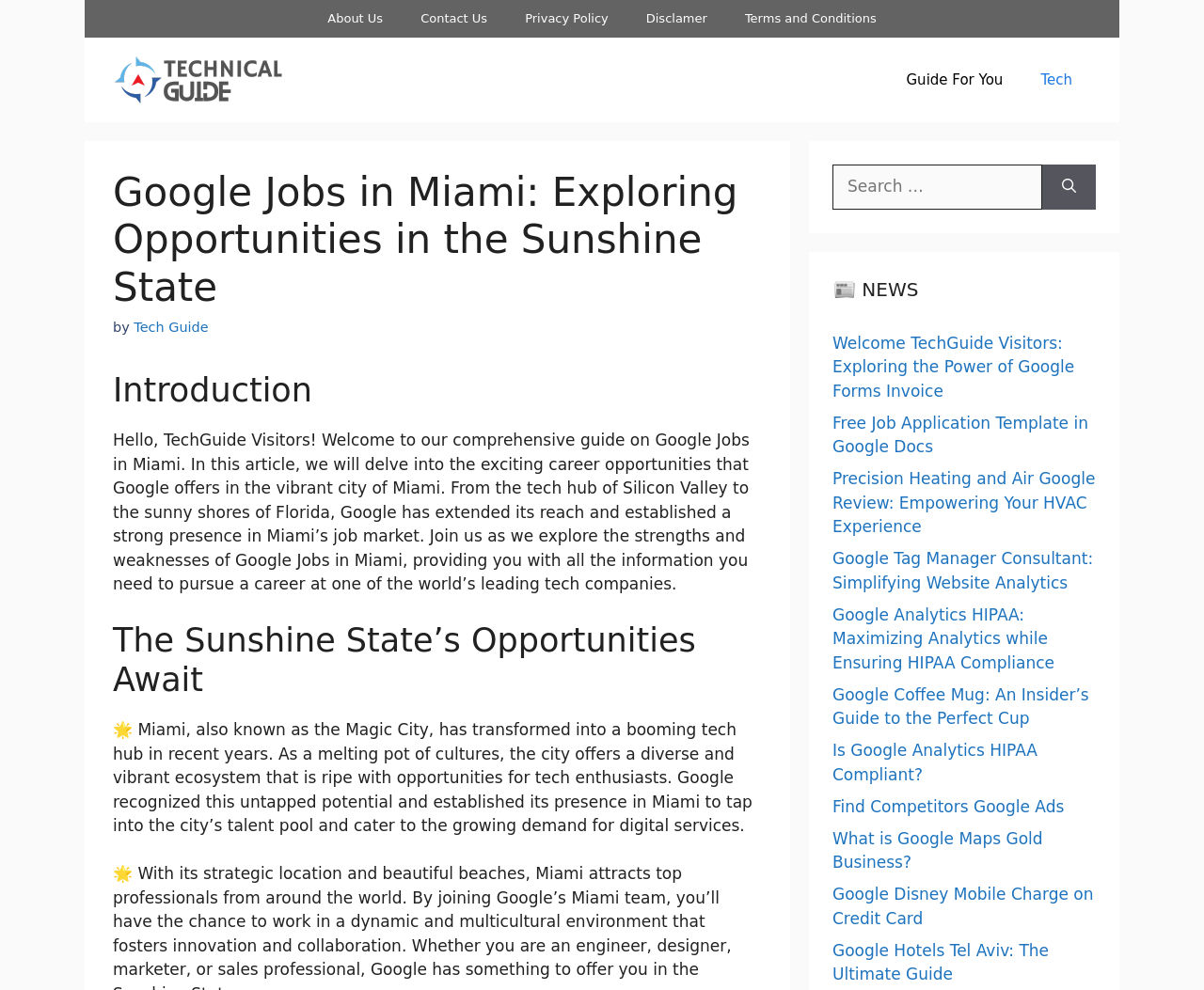What is the name of the state being referred to as the 'Sunshine State'?
Please use the image to provide an in-depth answer to the question.

The answer can be found in the introduction section of the webpage, where it is mentioned that Google has extended its reach and established a strong presence in Miami, which is located in the state of Florida, also known as the 'Sunshine State'.